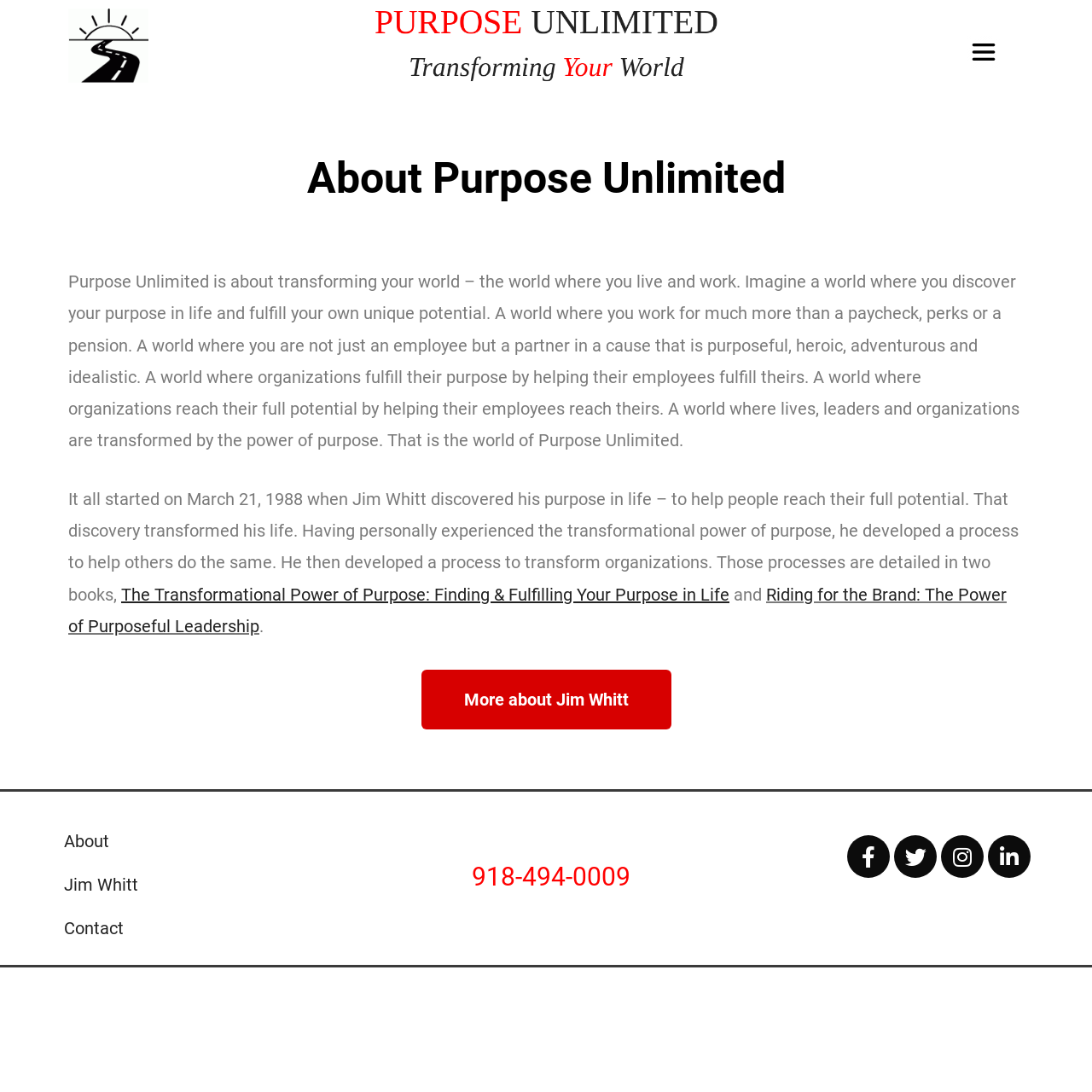Carefully observe the image and respond to the question with a detailed answer:
How many social media links are provided at the bottom of the webpage?

I counted the link elements at the bottom of the webpage and found four social media links: Facebook, Twitter, Instagram, and Linkedin.